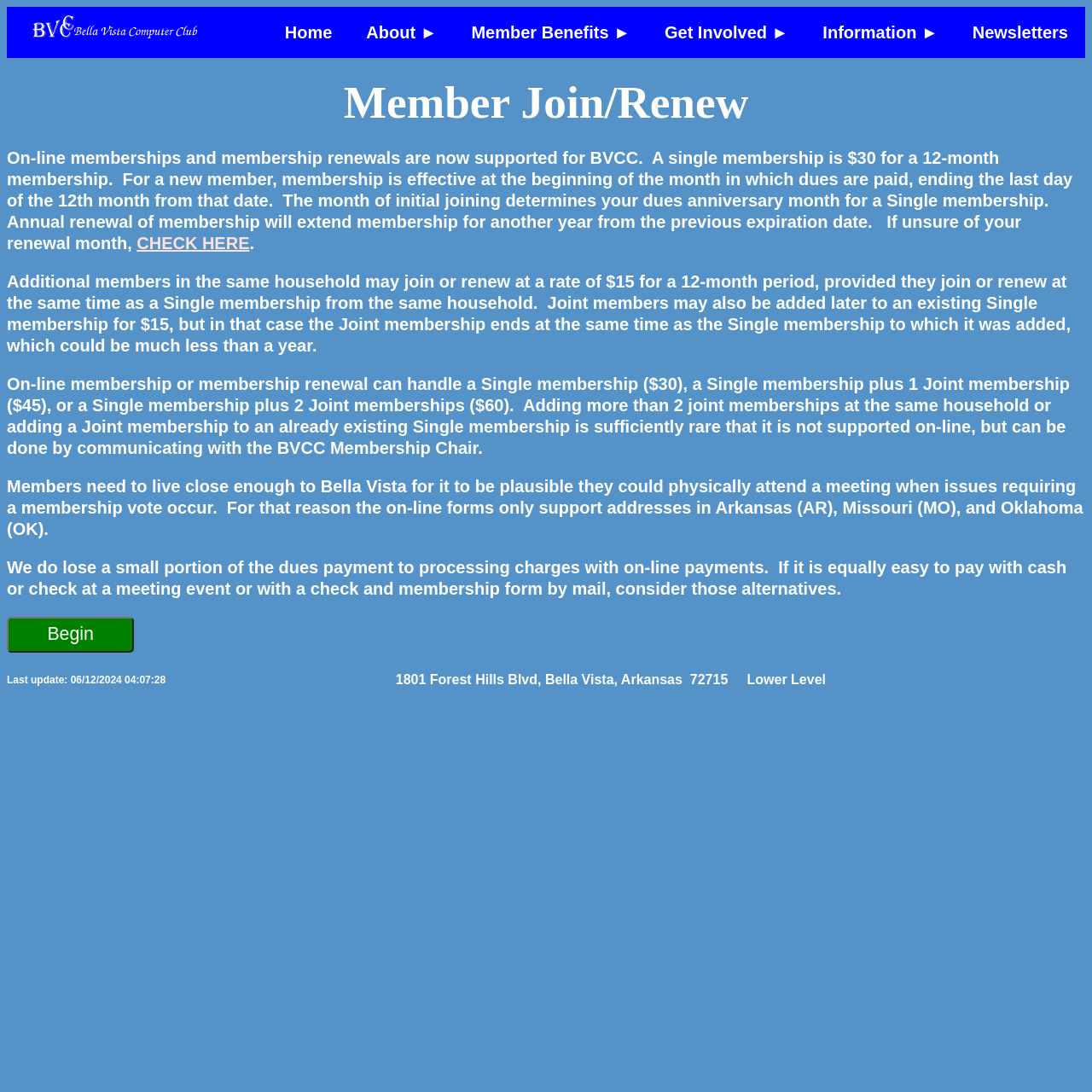Please predict the bounding box coordinates of the element's region where a click is necessary to complete the following instruction: "Click the 'CHECK HERE' link". The coordinates should be represented by four float numbers between 0 and 1, i.e., [left, top, right, bottom].

[0.125, 0.214, 0.229, 0.231]